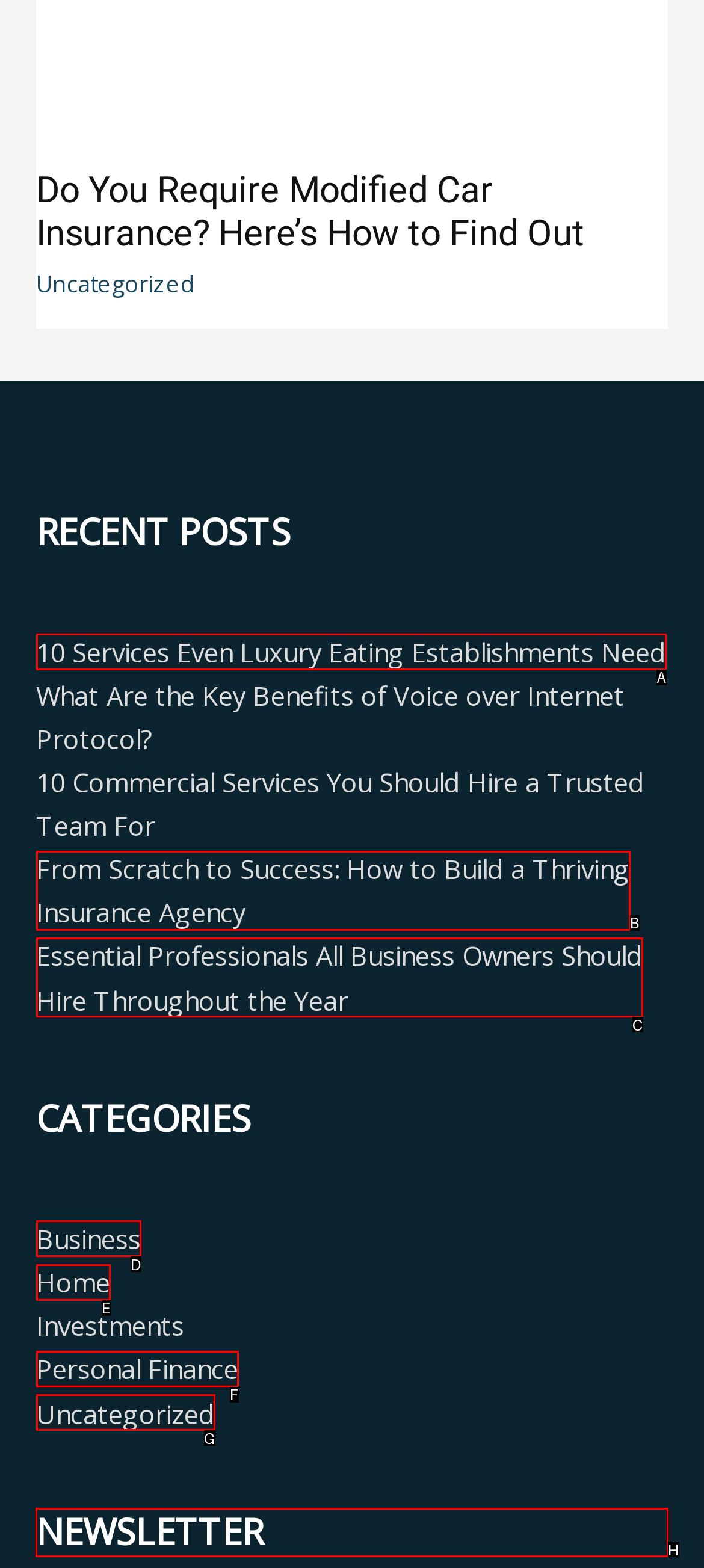Choose the HTML element to click for this instruction: subscribe to the newsletter Answer with the letter of the correct choice from the given options.

H